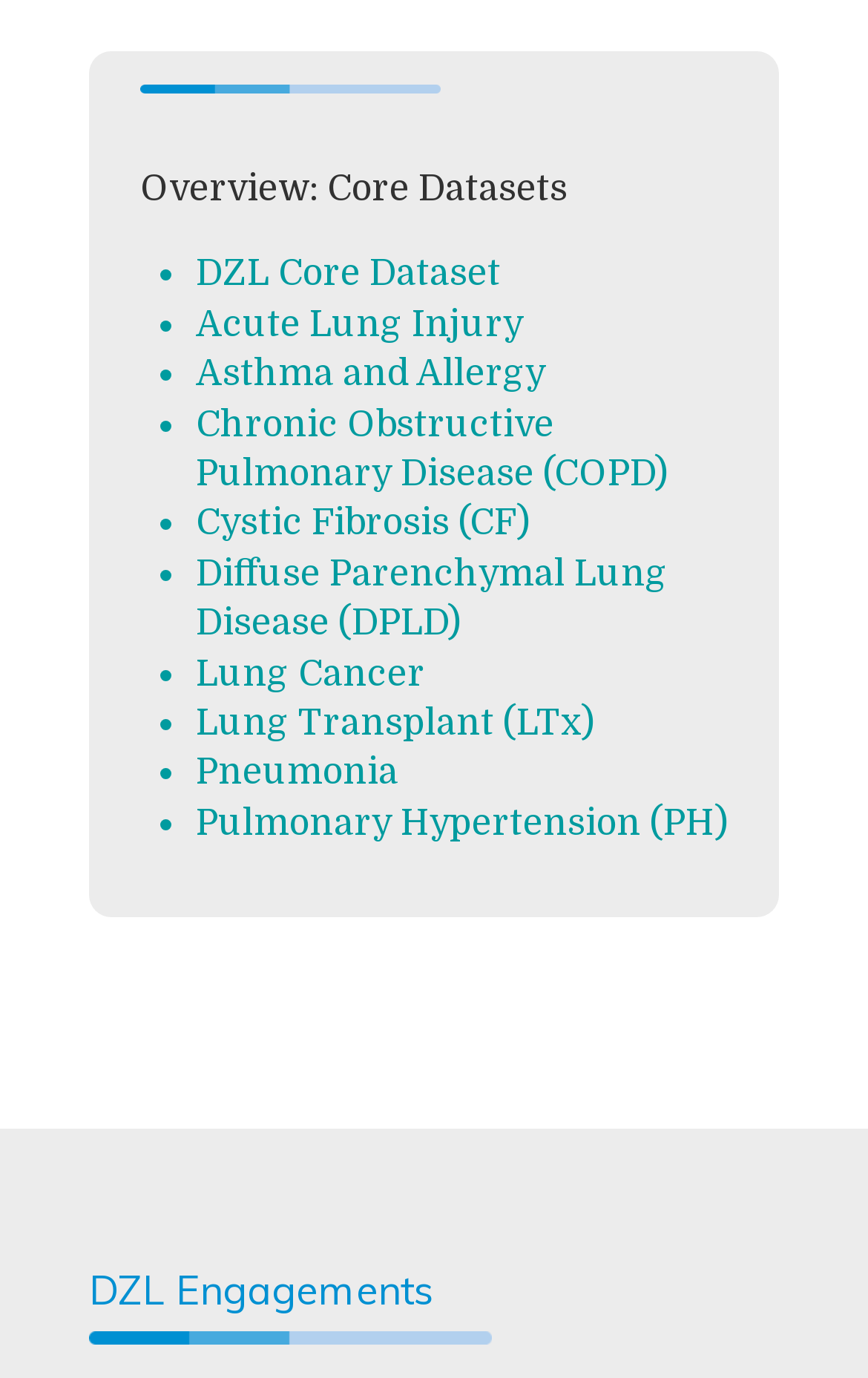What is the last disease listed?
Please provide a comprehensive answer based on the contents of the image.

The last disease listed is 'Pulmonary Hypertension (PH)' which can be found at the bottom of the list of core datasets under the 'Overview: Core Datasets' heading.